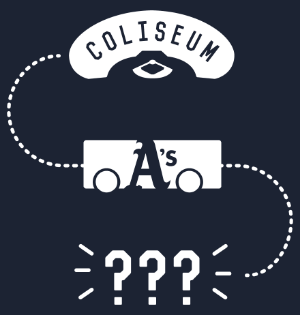Elaborate on the contents of the image in a comprehensive manner.

The image features a creative graphic related to the Oakland Athletics baseball team's pursuit of a new ballpark. At the top, the word "COLISEUM" is prominently displayed, suggesting a reference to their current home stadium in Oakland. Below it, there is an illustration of a bus with the letter "A's" on it, symbolizing the team's identity and their possible relocation. The bus is connected by a dashed line to a question mark graphic, indicating uncertainty about their future venue. This imagery reflects the ongoing discussions about potential ballpark proposals for the Athletics, inviting viewers to consider various options and engage in the voting process for these developments.